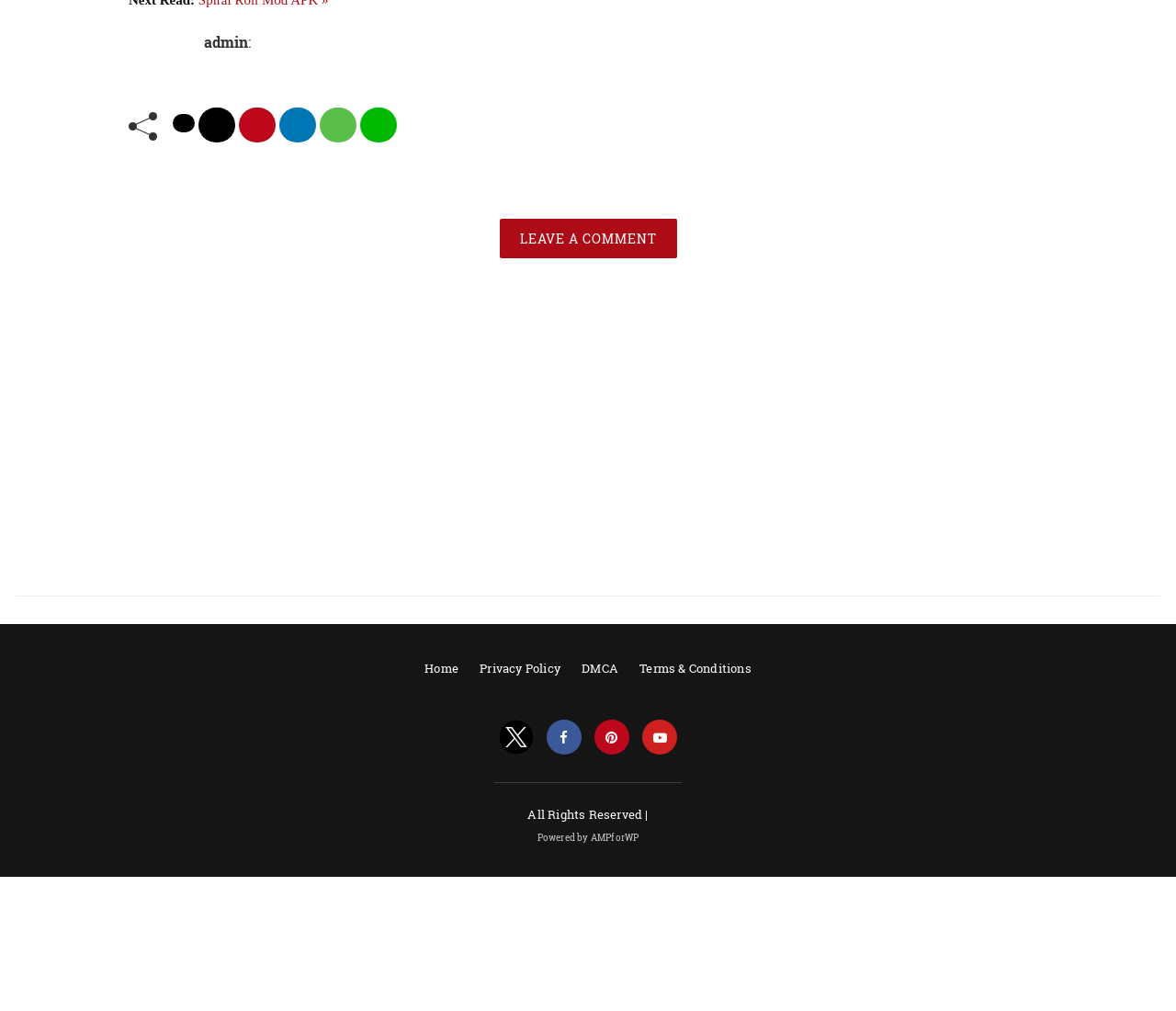Please locate the UI element described by "Home" and provide its bounding box coordinates.

[0.361, 0.653, 0.39, 0.669]